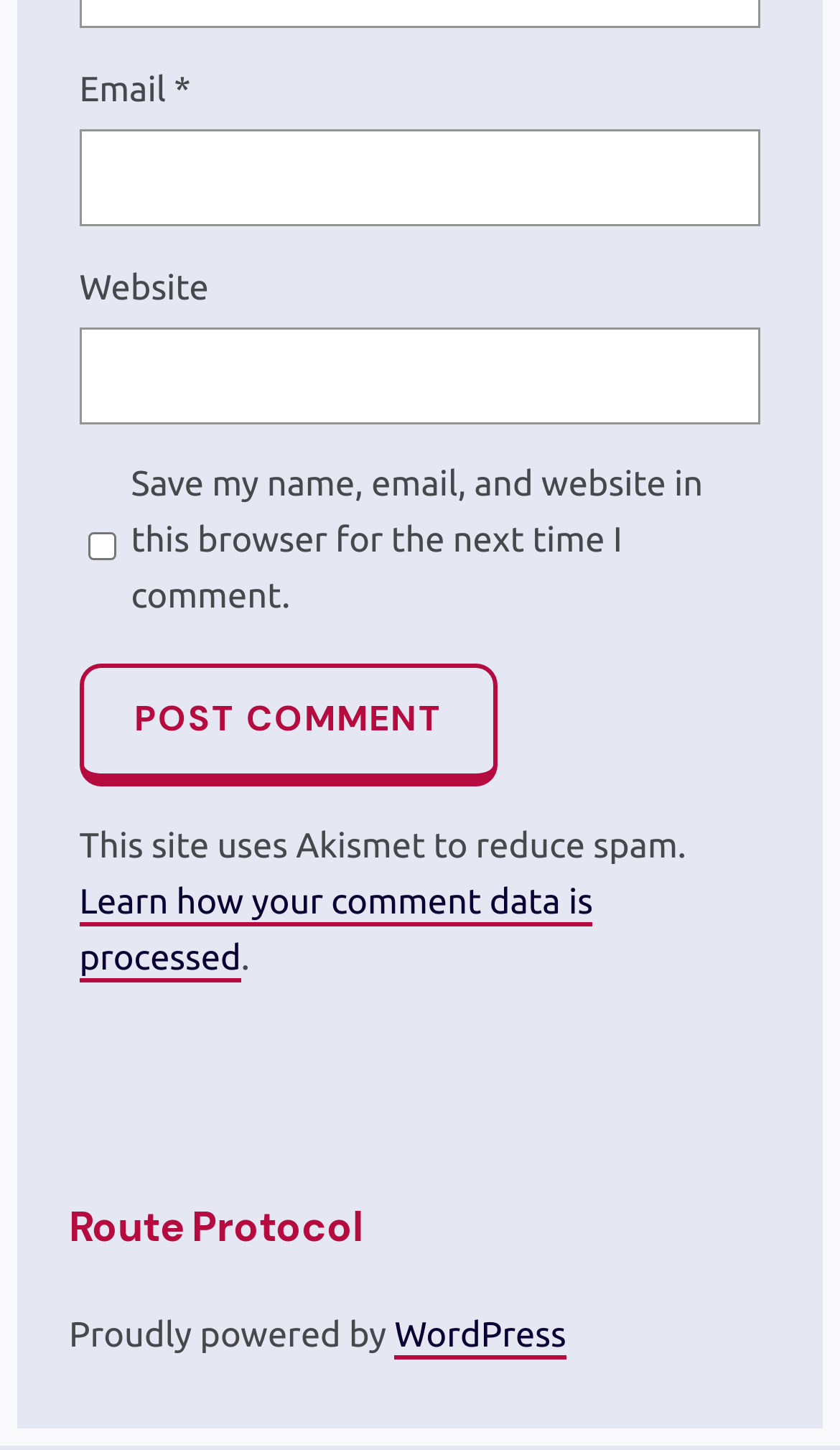What is the platform powering the website?
Using the visual information, answer the question in a single word or phrase.

WordPress